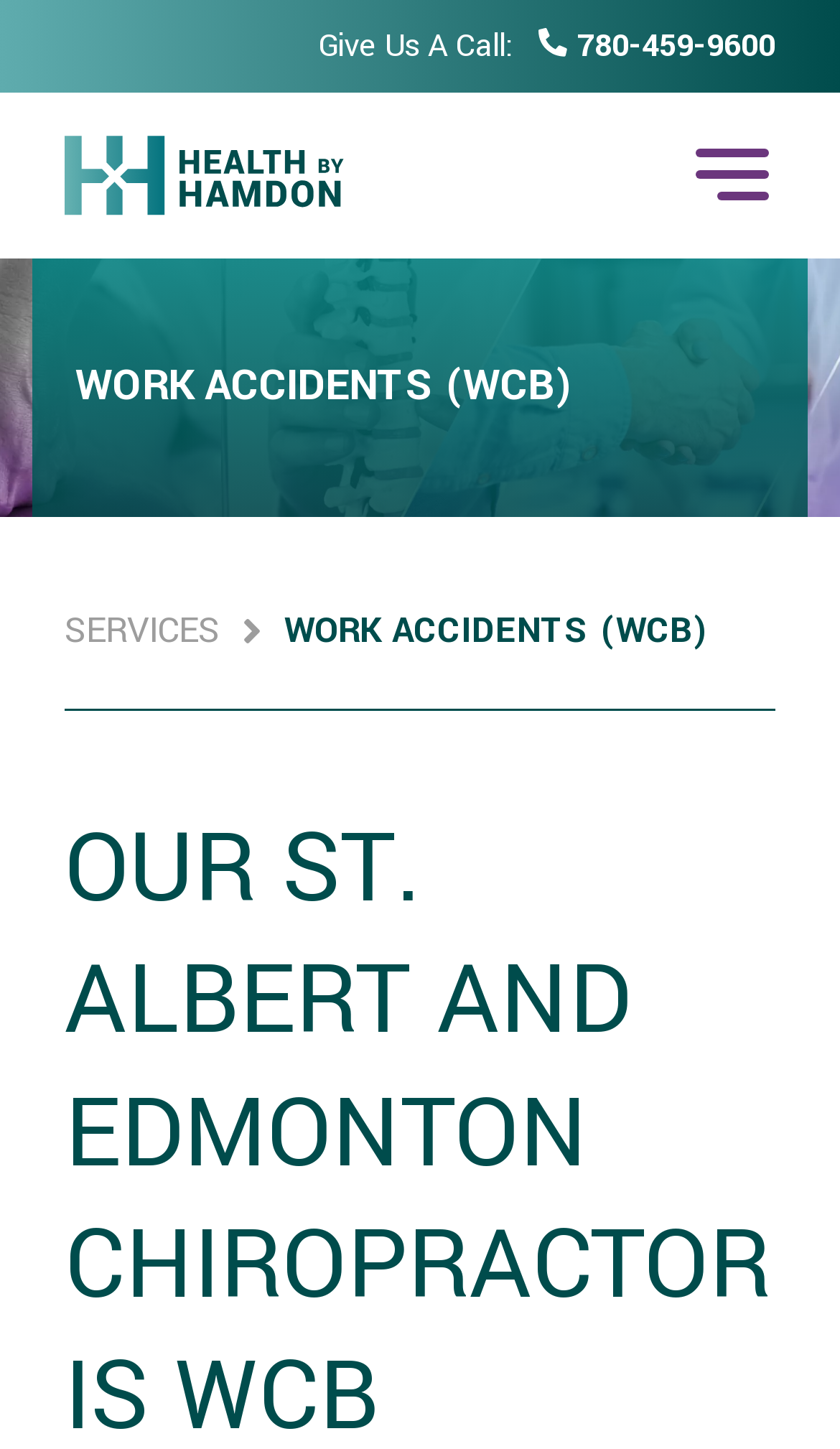Please locate and generate the primary heading on this webpage.

OUR ST. ALBERT AND EDMONTON CHIROPRACTOR IS WCB APPROVED